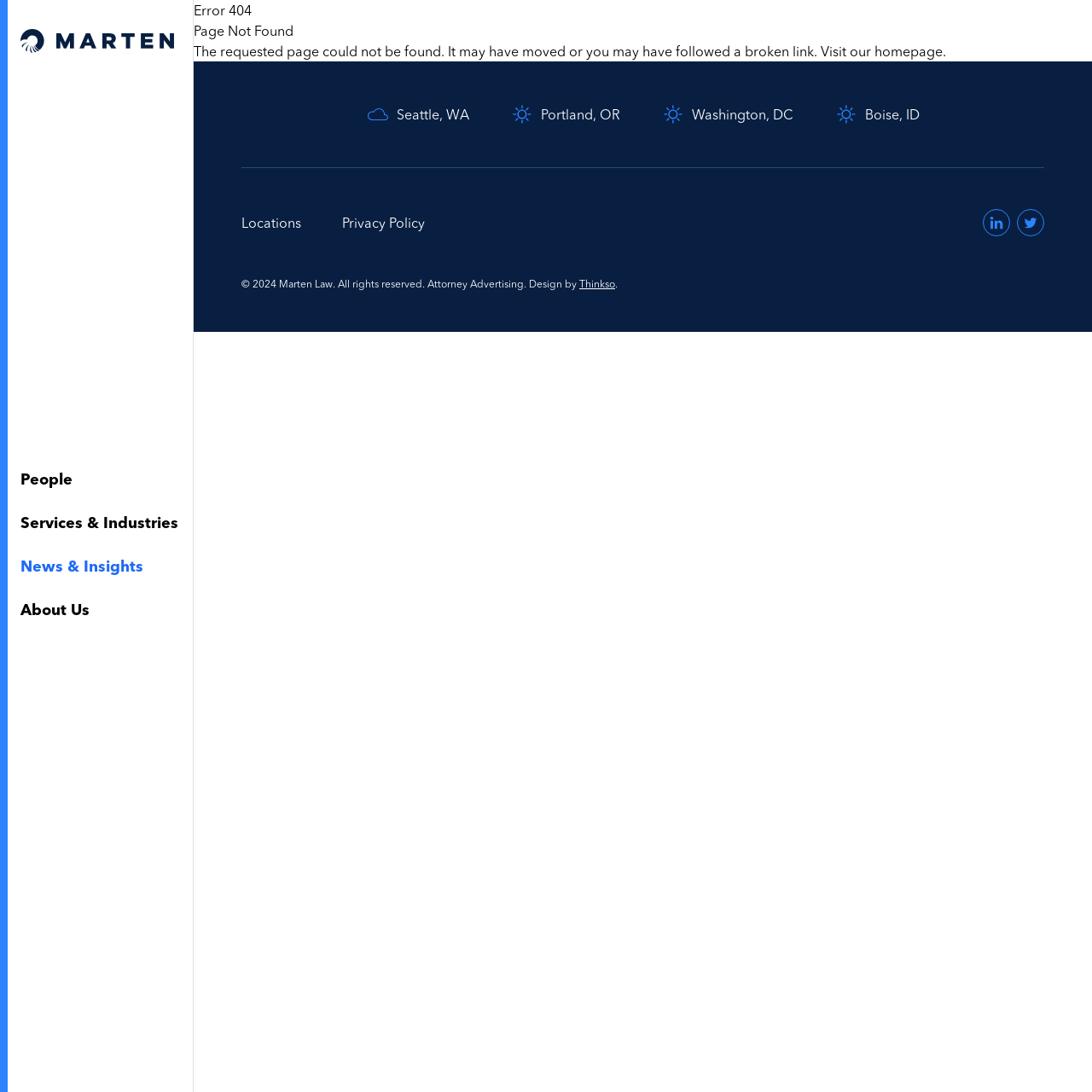Locate the bounding box coordinates of the segment that needs to be clicked to meet this instruction: "Visit the Locations page".

[0.567, 0.033, 0.628, 0.042]